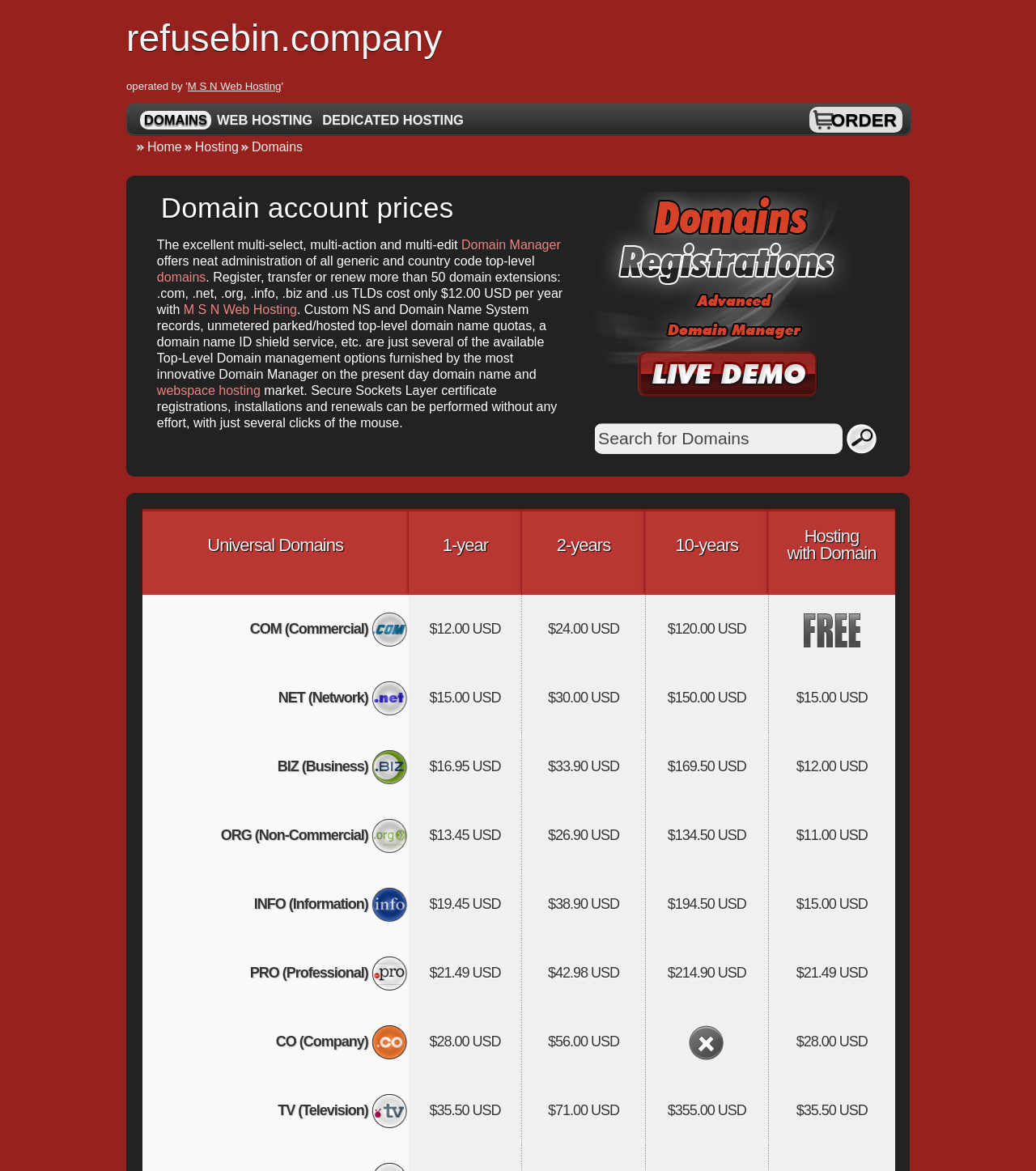Identify the bounding box coordinates of the region that needs to be clicked to carry out this instruction: "Register a COM domain". Provide these coordinates as four float numbers ranging from 0 to 1, i.e., [left, top, right, bottom].

[0.394, 0.508, 0.504, 0.567]